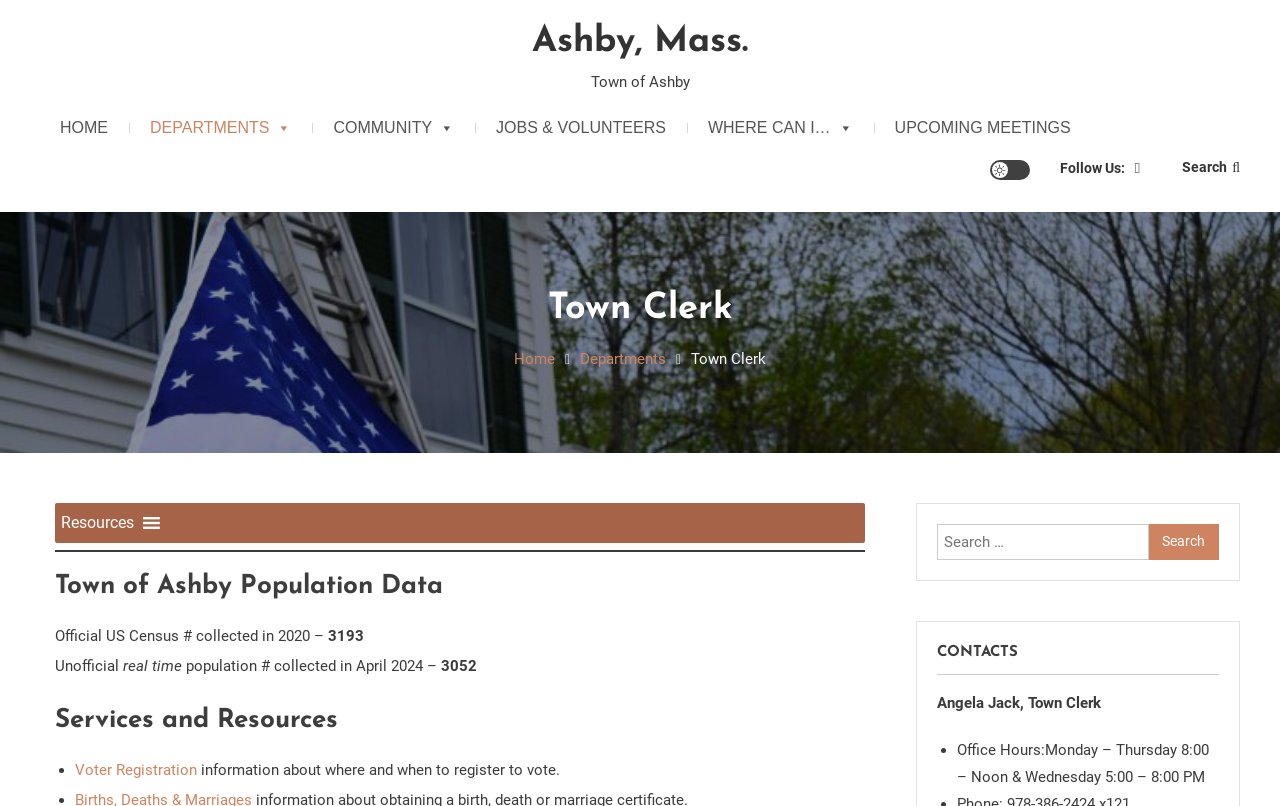Provide a short, one-word or phrase answer to the question below:
Who is the Town Clerk?

Angela Jack